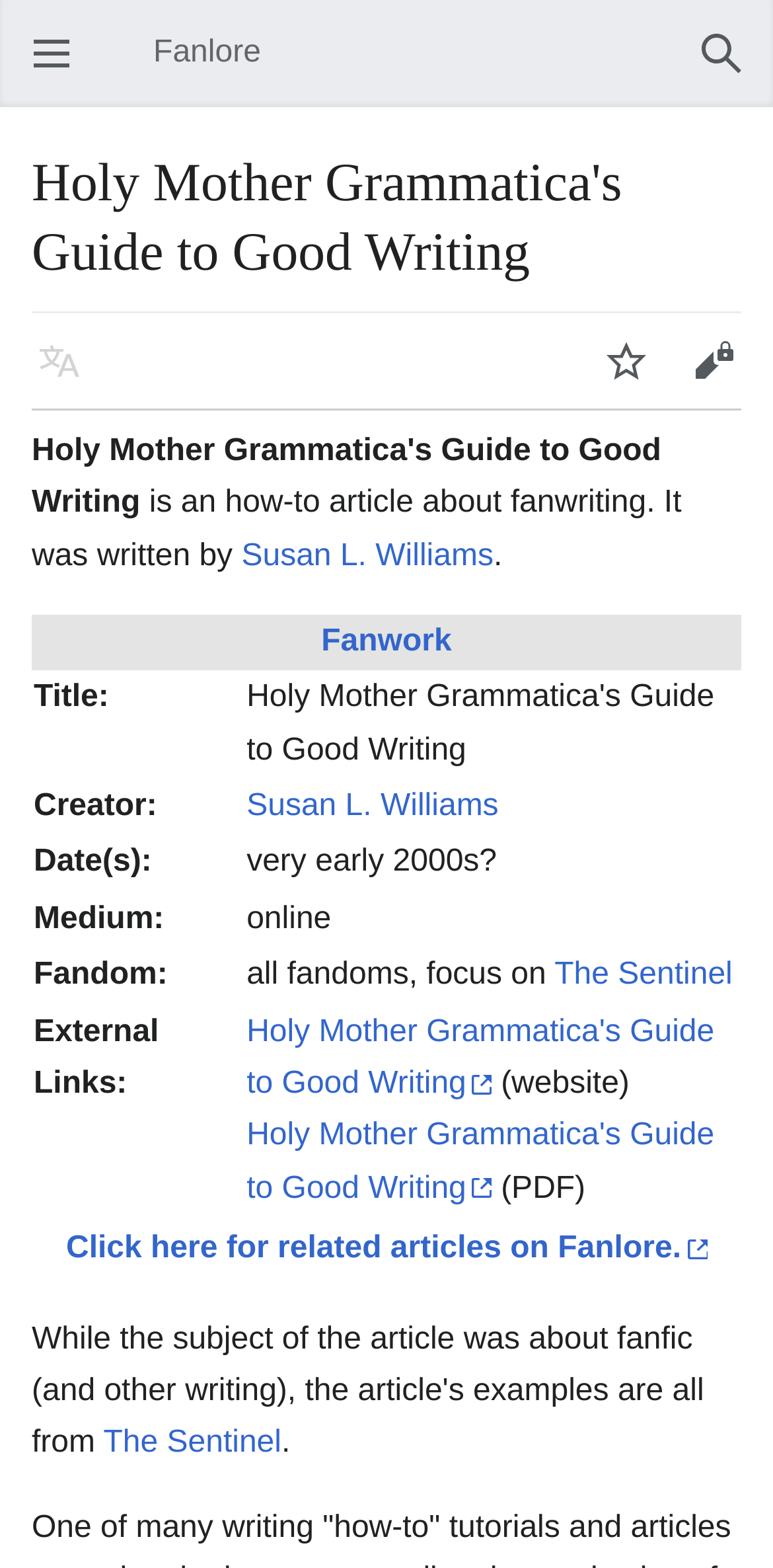What is the date of the article?
Please utilize the information in the image to give a detailed response to the question.

I found the answer by looking at the table row with the label 'Date(s):' and the corresponding grid cell with the text 'very early 2000s?'.